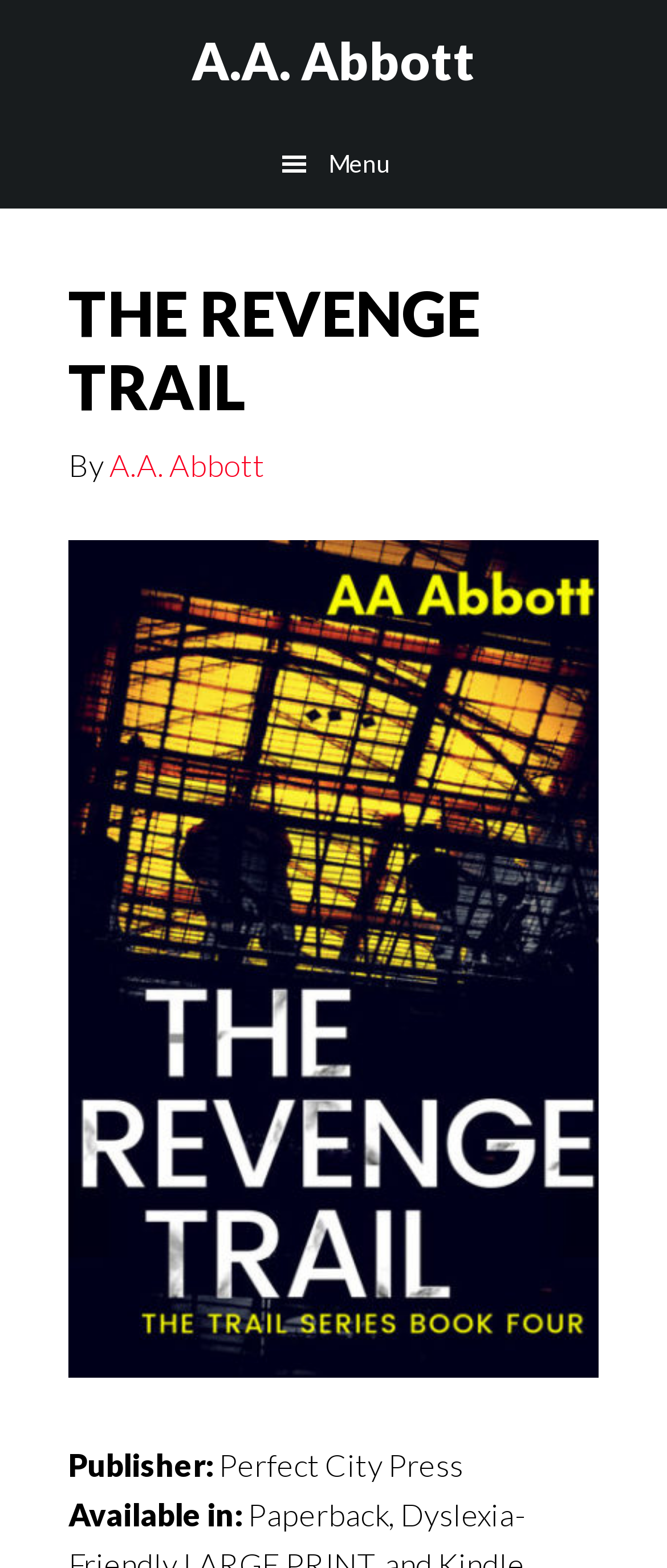Please give a succinct answer to the question in one word or phrase:
What is the publisher of the book?

Perfect City Press